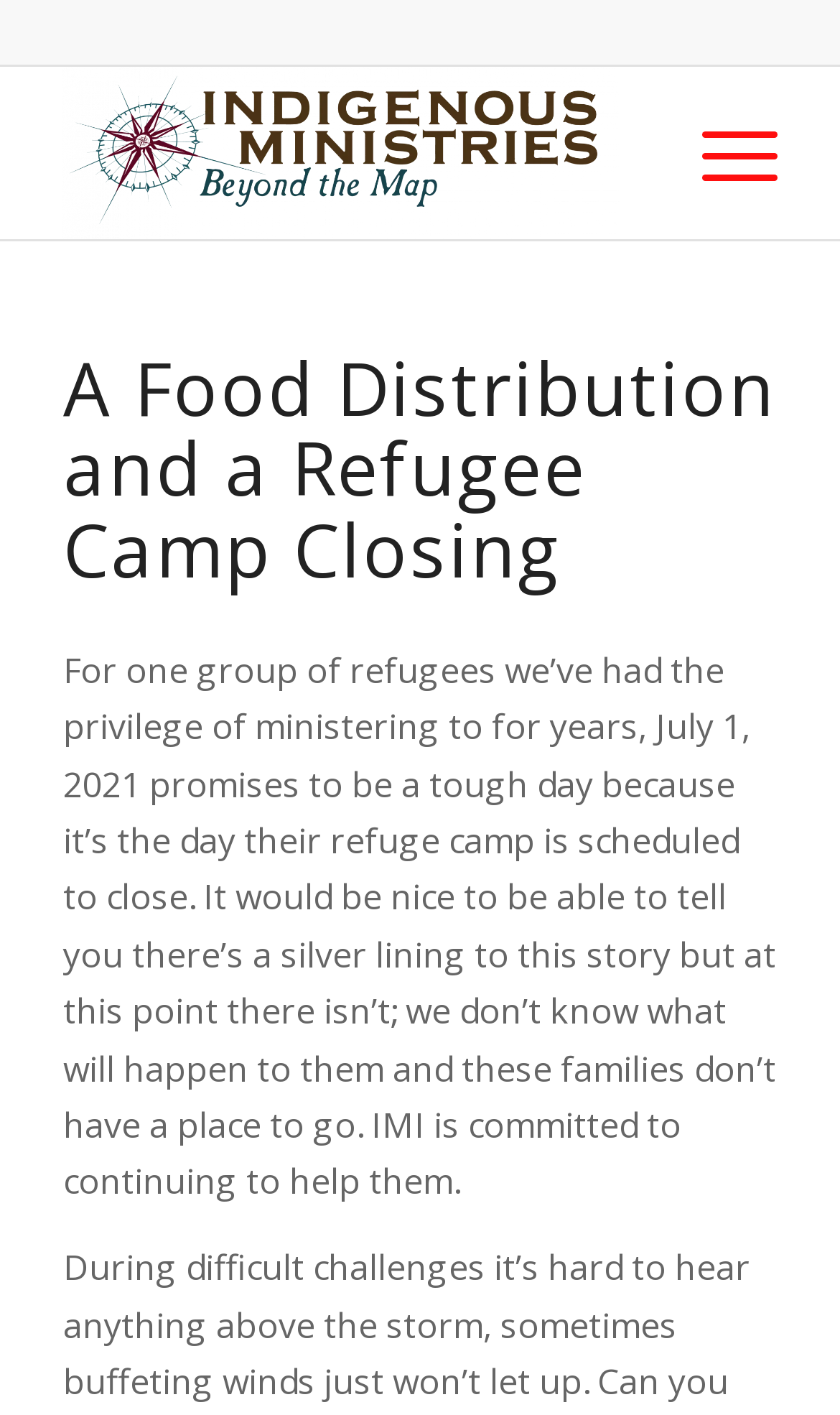Answer this question in one word or a short phrase: What is the purpose of IMI?

To help refugees